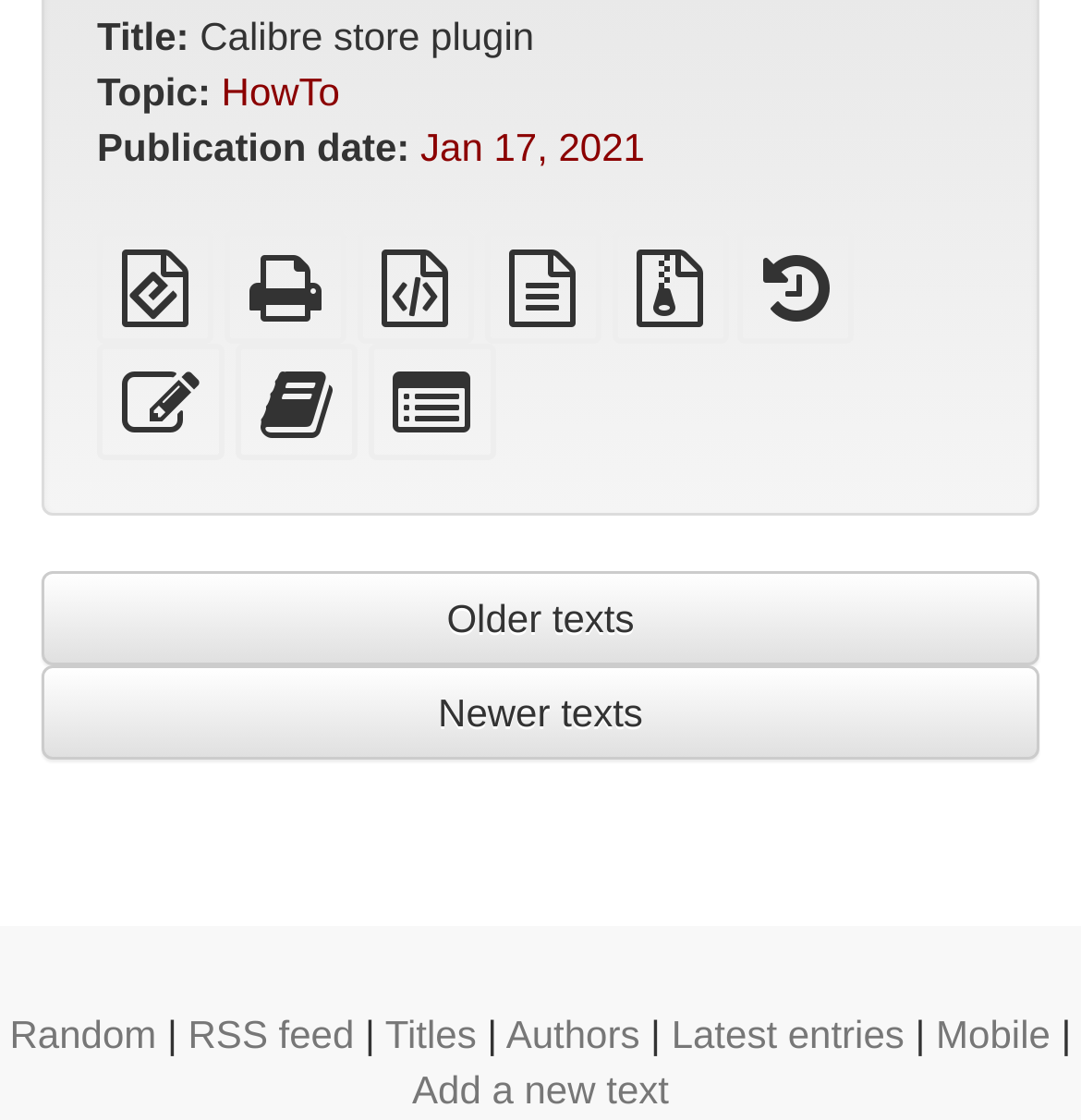Please determine the bounding box coordinates, formatted as (top-left x, top-left y, bottom-right x, bottom-right y), with all values as floating point numbers between 0 and 1. Identify the bounding box of the region described as: Edit this text

[0.09, 0.354, 0.208, 0.394]